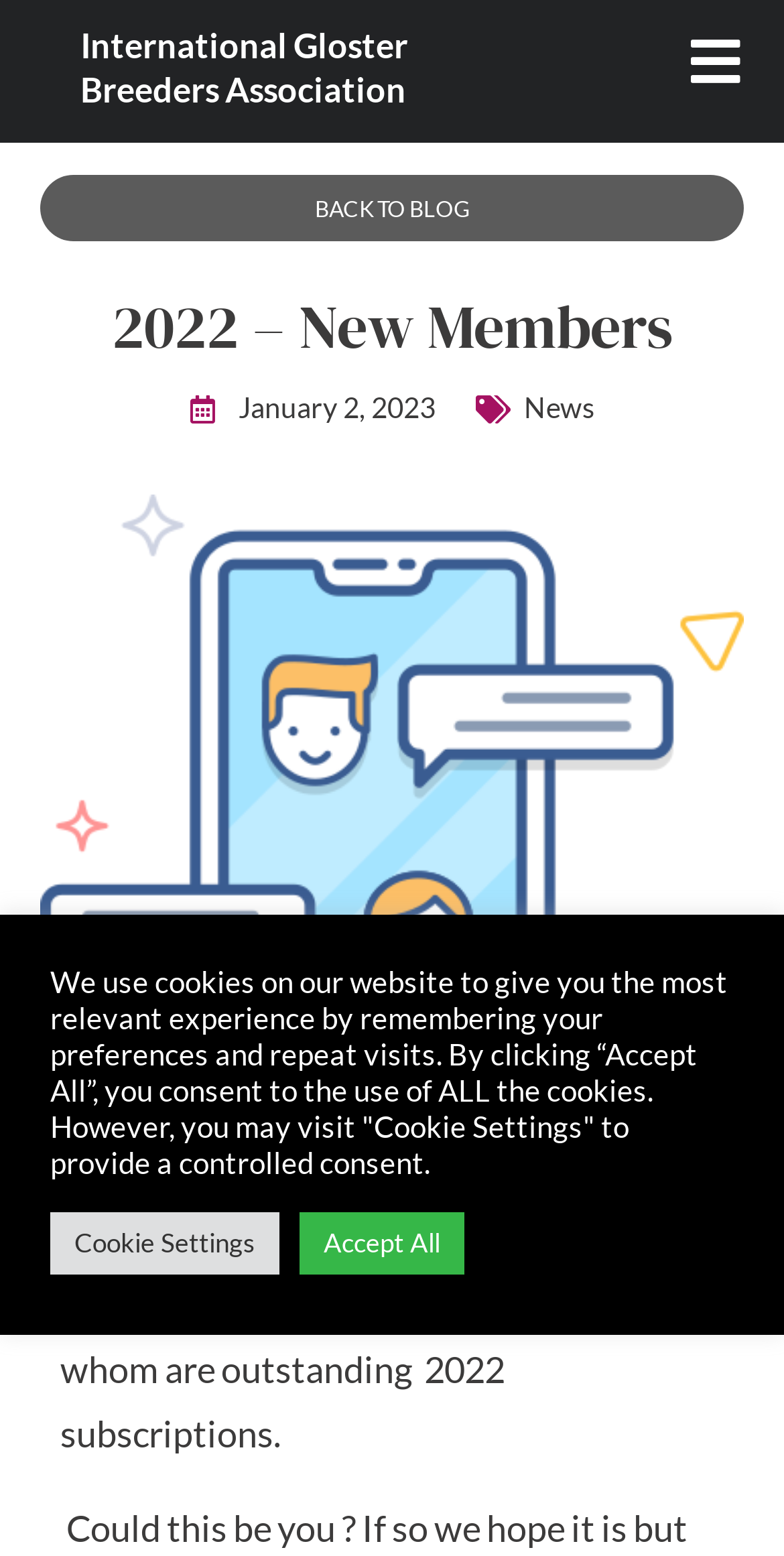Please examine the image and answer the question with a detailed explanation:
How many outstanding 2022 subscriptions are there?

The answer can be found in the text 'At the year-end IGBA membership records identify 480 current names, 36 of whom are outstanding 2022 subscriptions.' which is located in the middle of the webpage.